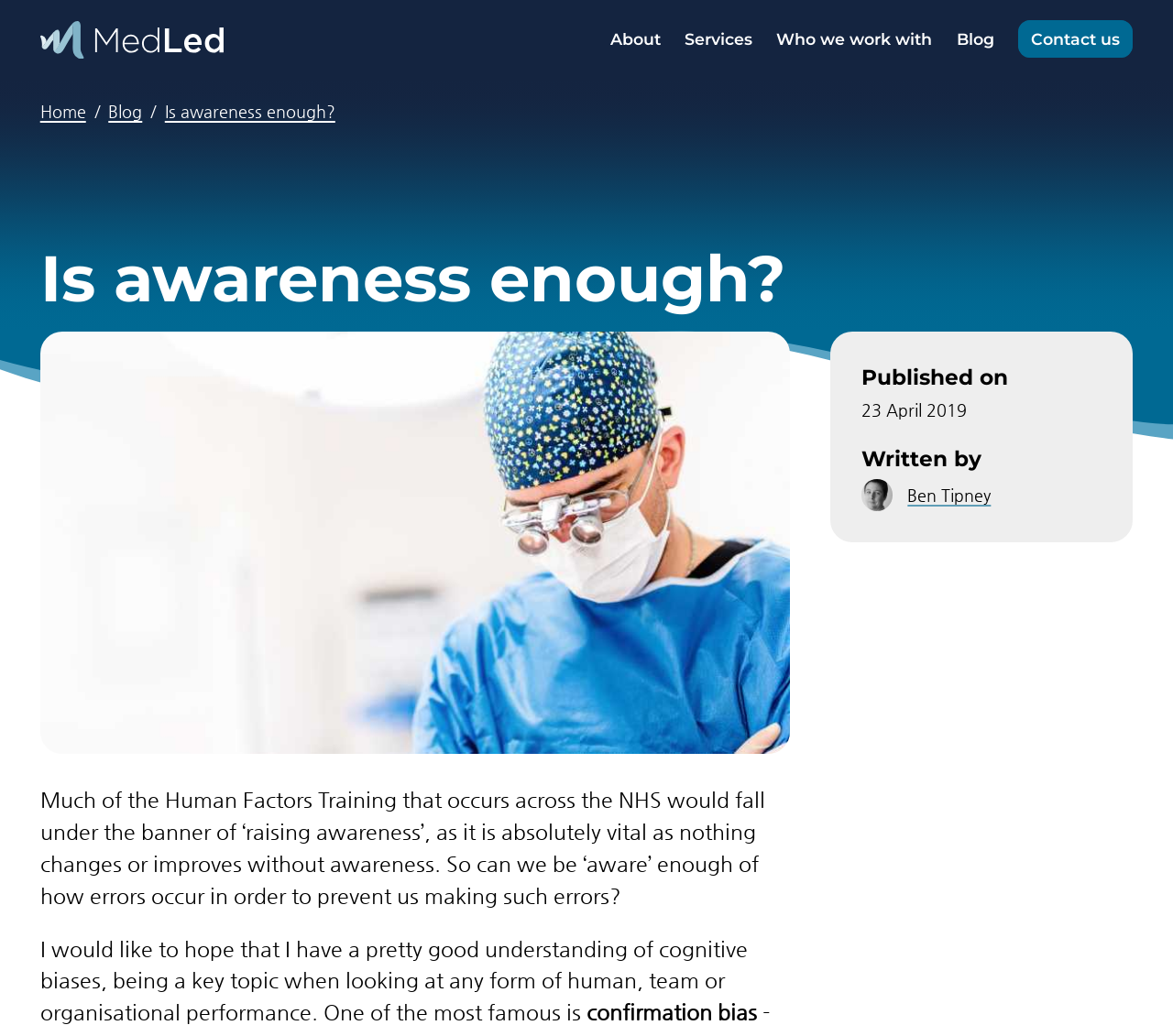What is the cognitive bias mentioned in the blog post?
Provide a one-word or short-phrase answer based on the image.

confirmation bias